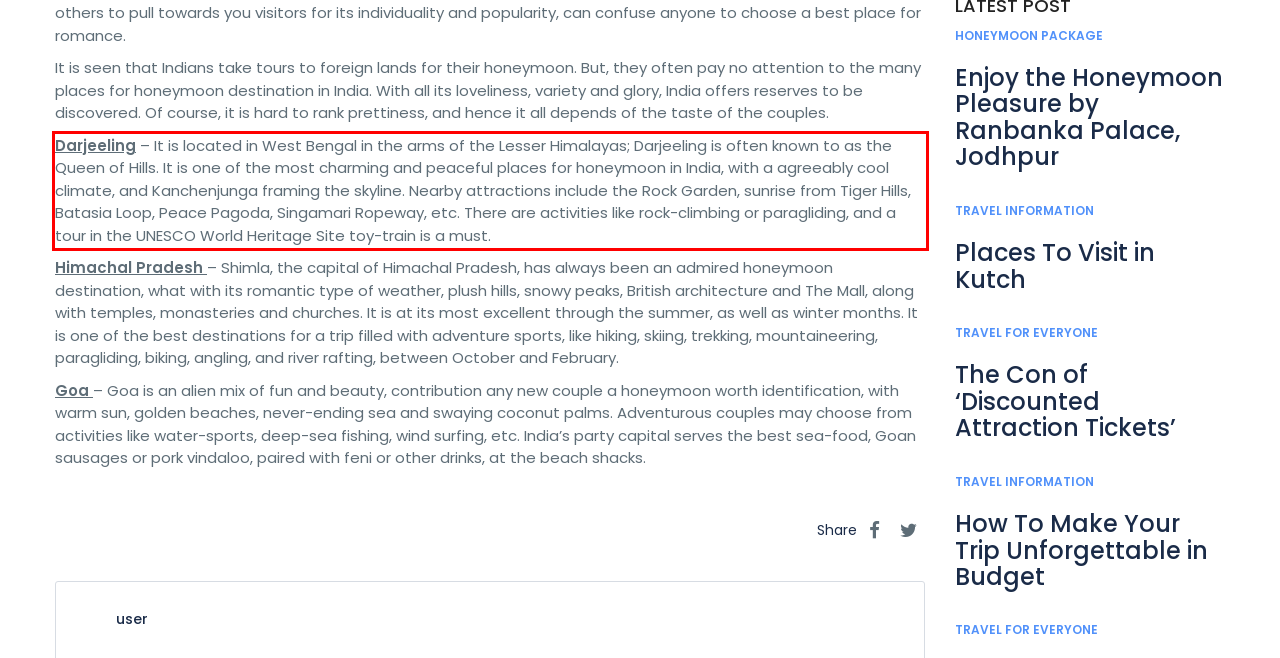Given the screenshot of a webpage, identify the red rectangle bounding box and recognize the text content inside it, generating the extracted text.

Darjeeling – It is located in West Bengal in the arms of the Lesser Himalayas; Darjeeling is often known to as the Queen of Hills. It is one of the most charming and peaceful places for honeymoon in India, with a agreeably cool climate, and Kanchenjunga framing the skyline. Nearby attractions include the Rock Garden, sunrise from Tiger Hills, Batasia Loop, Peace Pagoda, Singamari Ropeway, etc. There are activities like rock-climbing or paragliding, and a tour in the UNESCO World Heritage Site toy-train is a must.